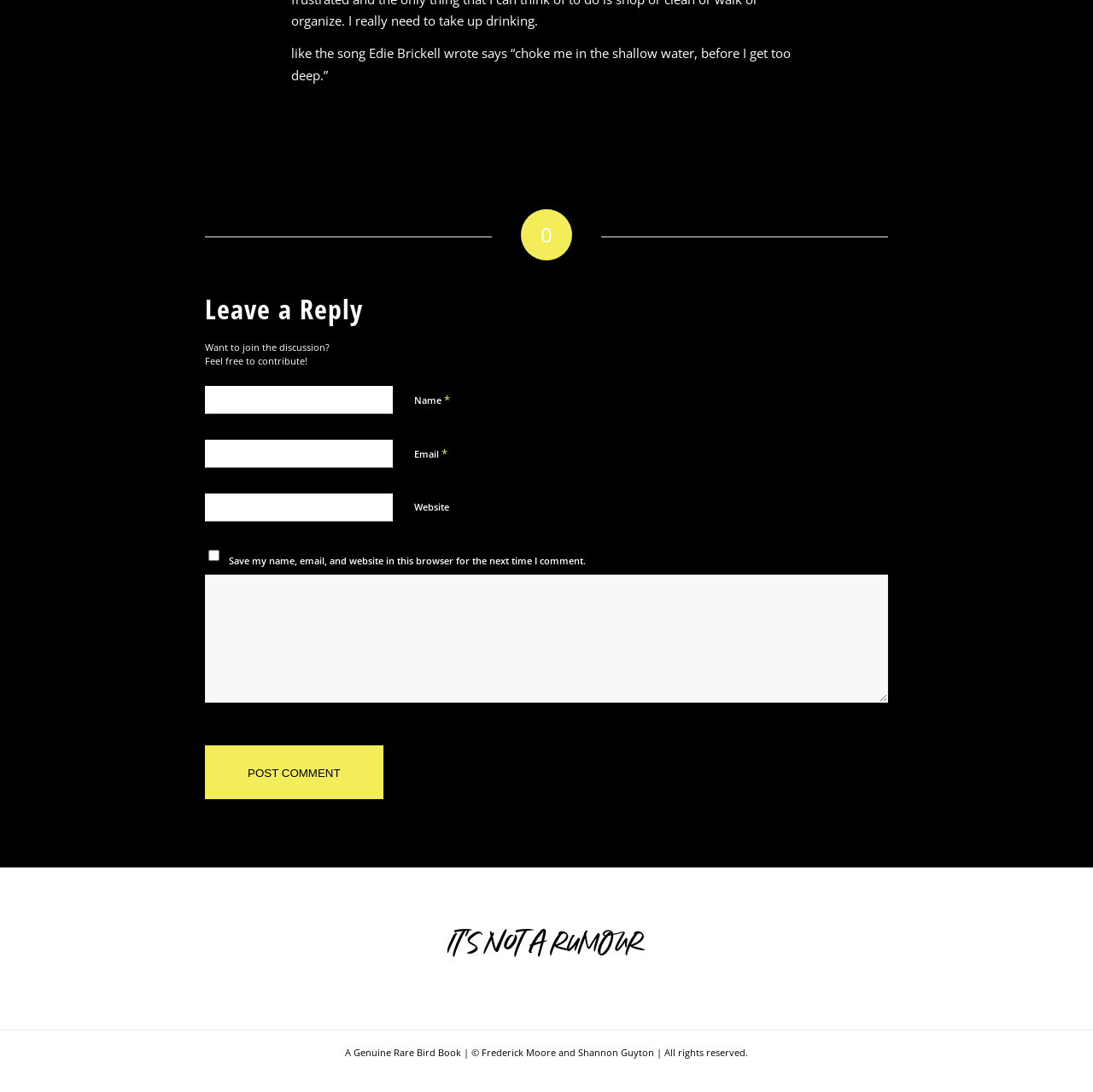What is the function of the checkbox?
Answer with a single word or phrase, using the screenshot for reference.

To save user data